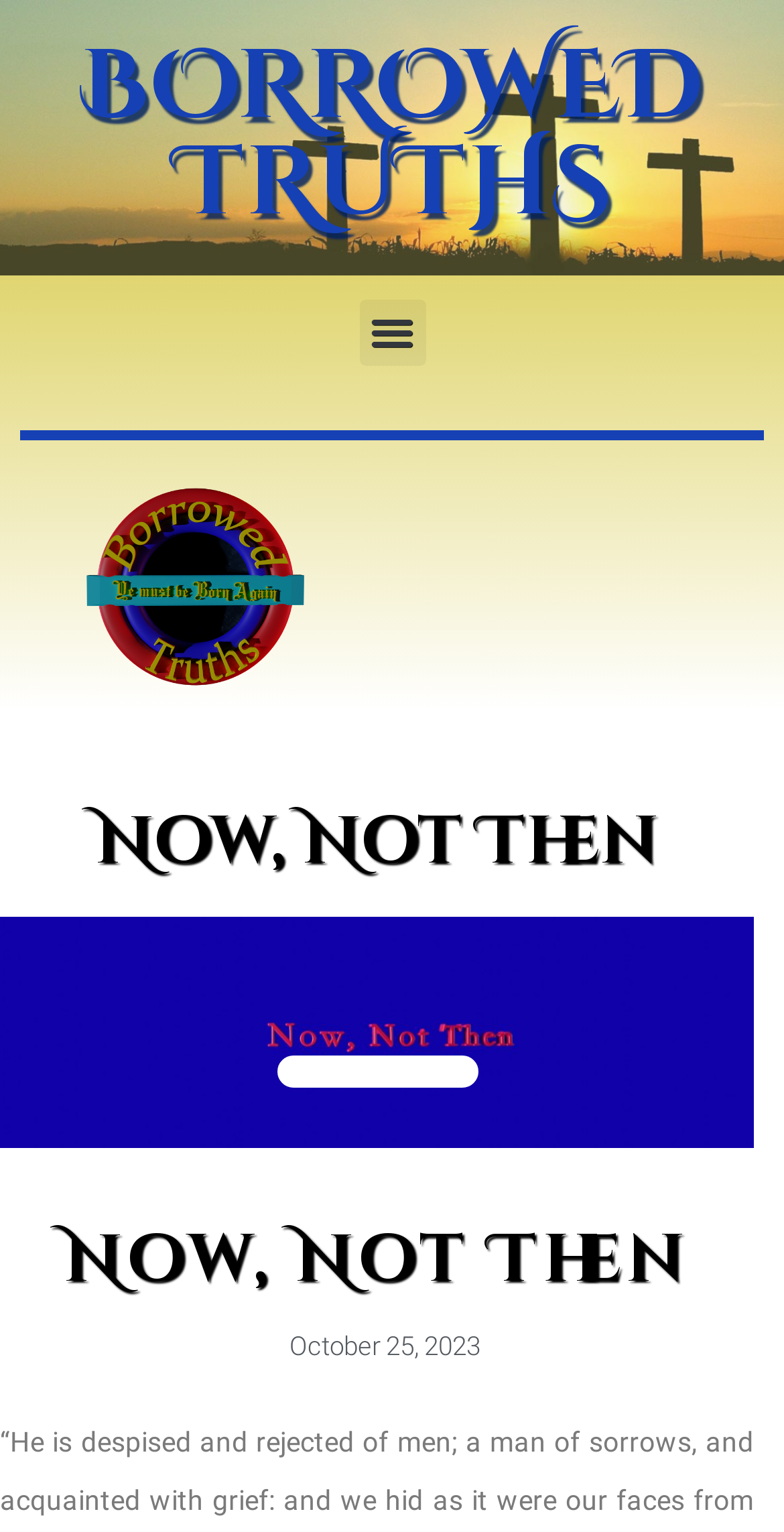Please answer the following question using a single word or phrase: 
How many headings are on the webpage?

3